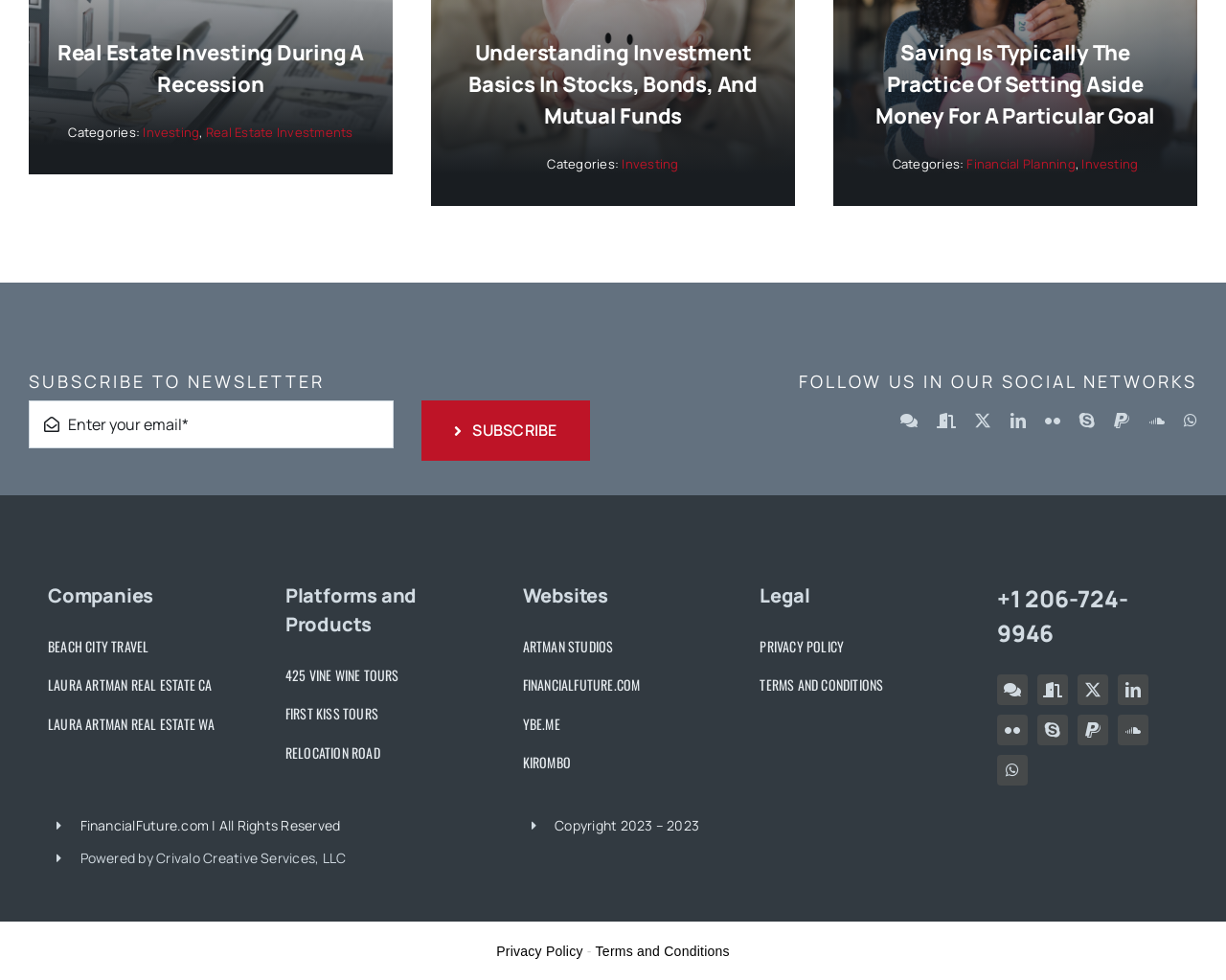What can be done with the textbox at the top?
Answer briefly with a single word or phrase based on the image.

Subscribe to newsletter